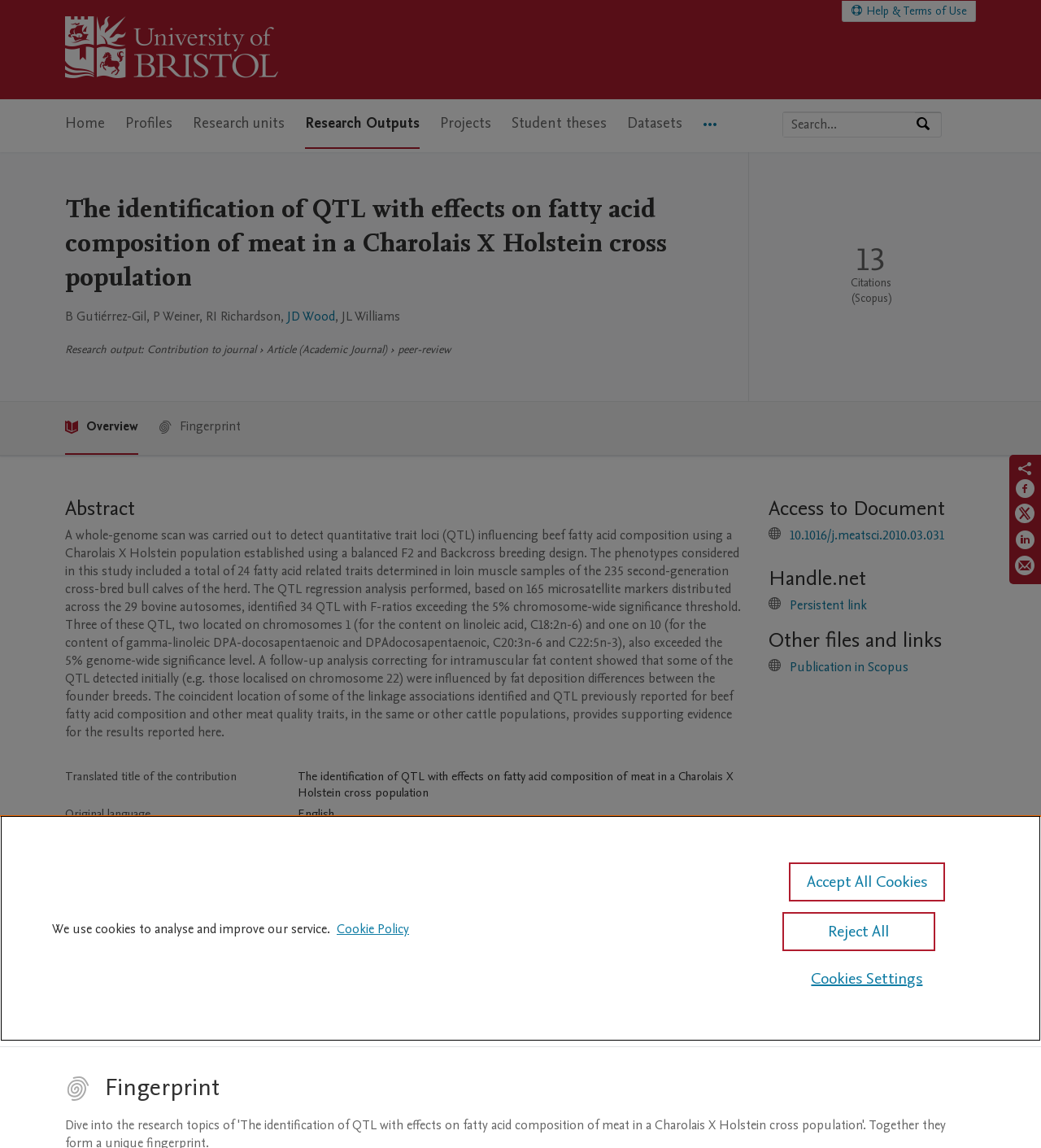Please identify the bounding box coordinates of the clickable element to fulfill the following instruction: "Share on Facebook". The coordinates should be four float numbers between 0 and 1, i.e., [left, top, right, bottom].

[0.975, 0.417, 0.995, 0.439]